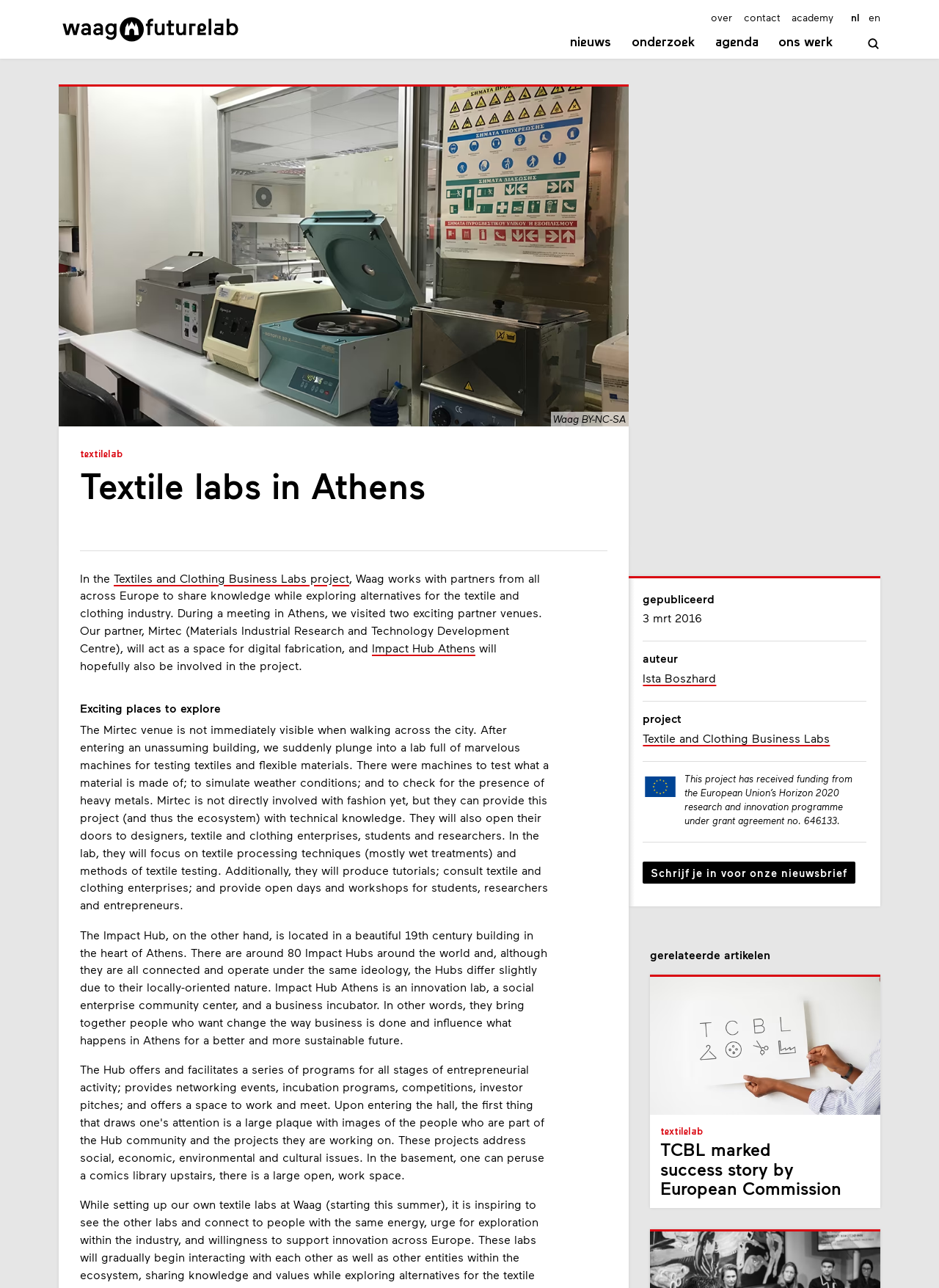Locate the bounding box coordinates of the area where you should click to accomplish the instruction: "visit Impact Hub Athens".

[0.396, 0.498, 0.506, 0.509]